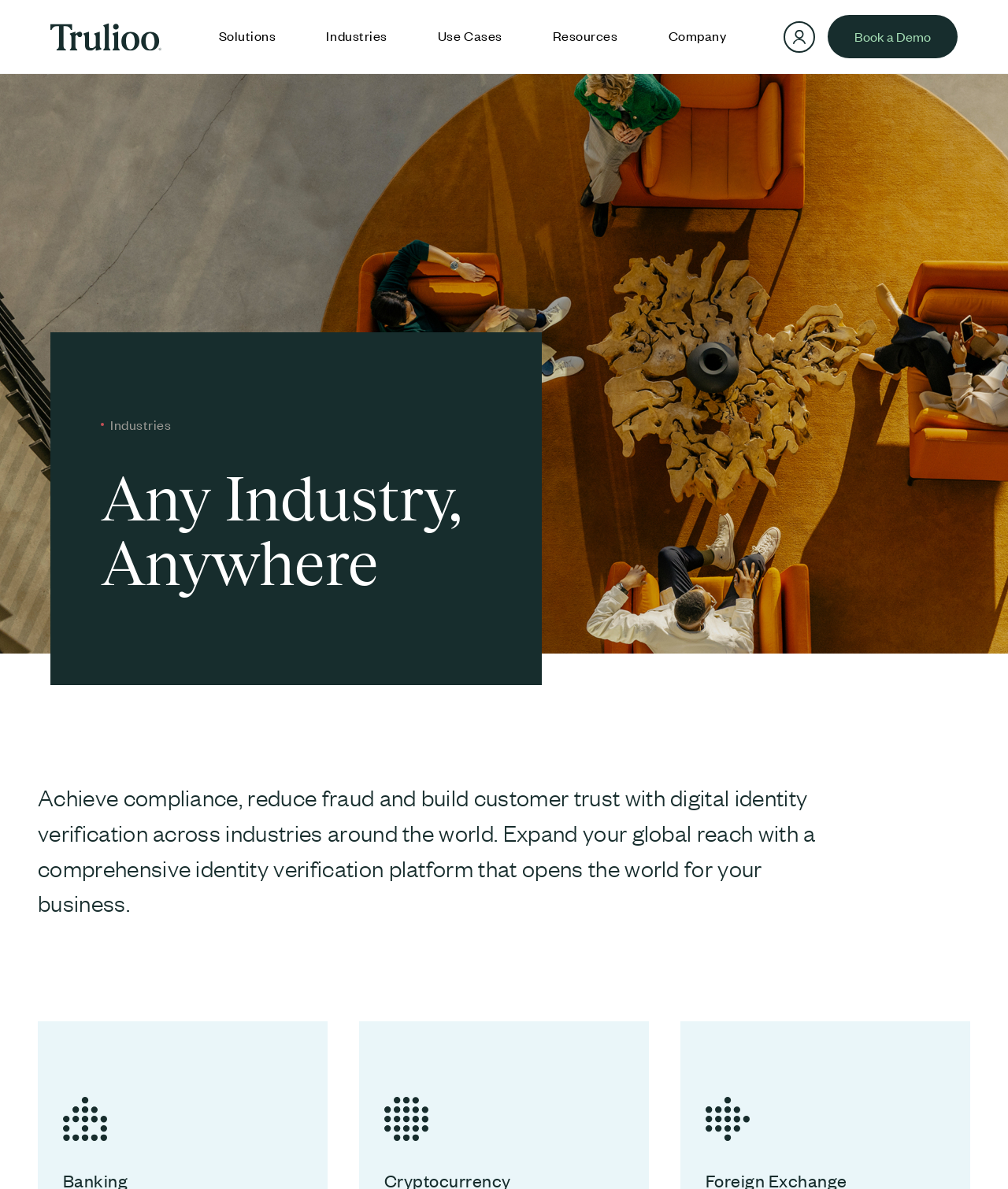Please determine and provide the text content of the webpage's heading.

Any Industry, Anywhere